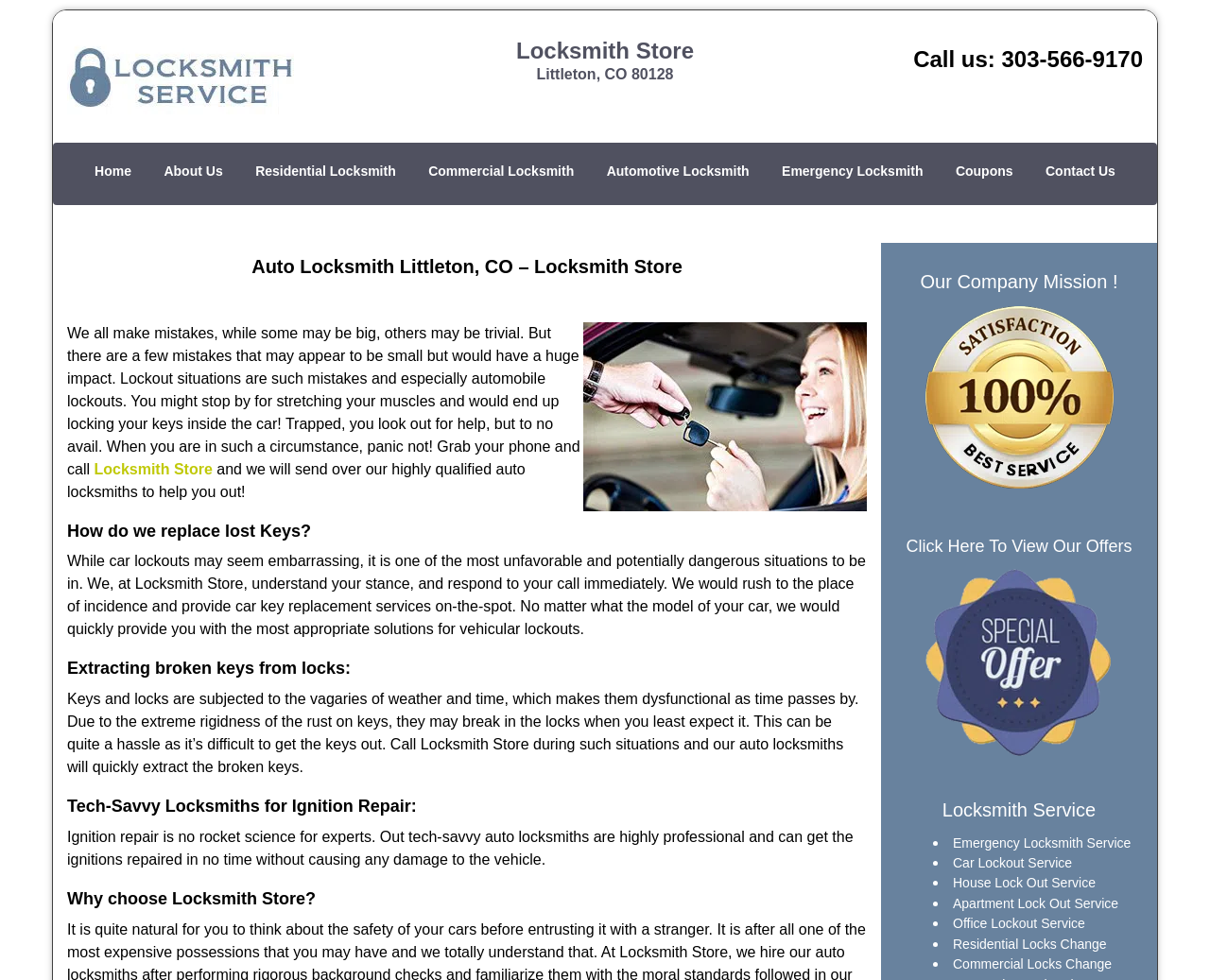Please determine the bounding box coordinates of the element's region to click for the following instruction: "Get emergency locksmith service".

[0.788, 0.852, 0.935, 0.867]